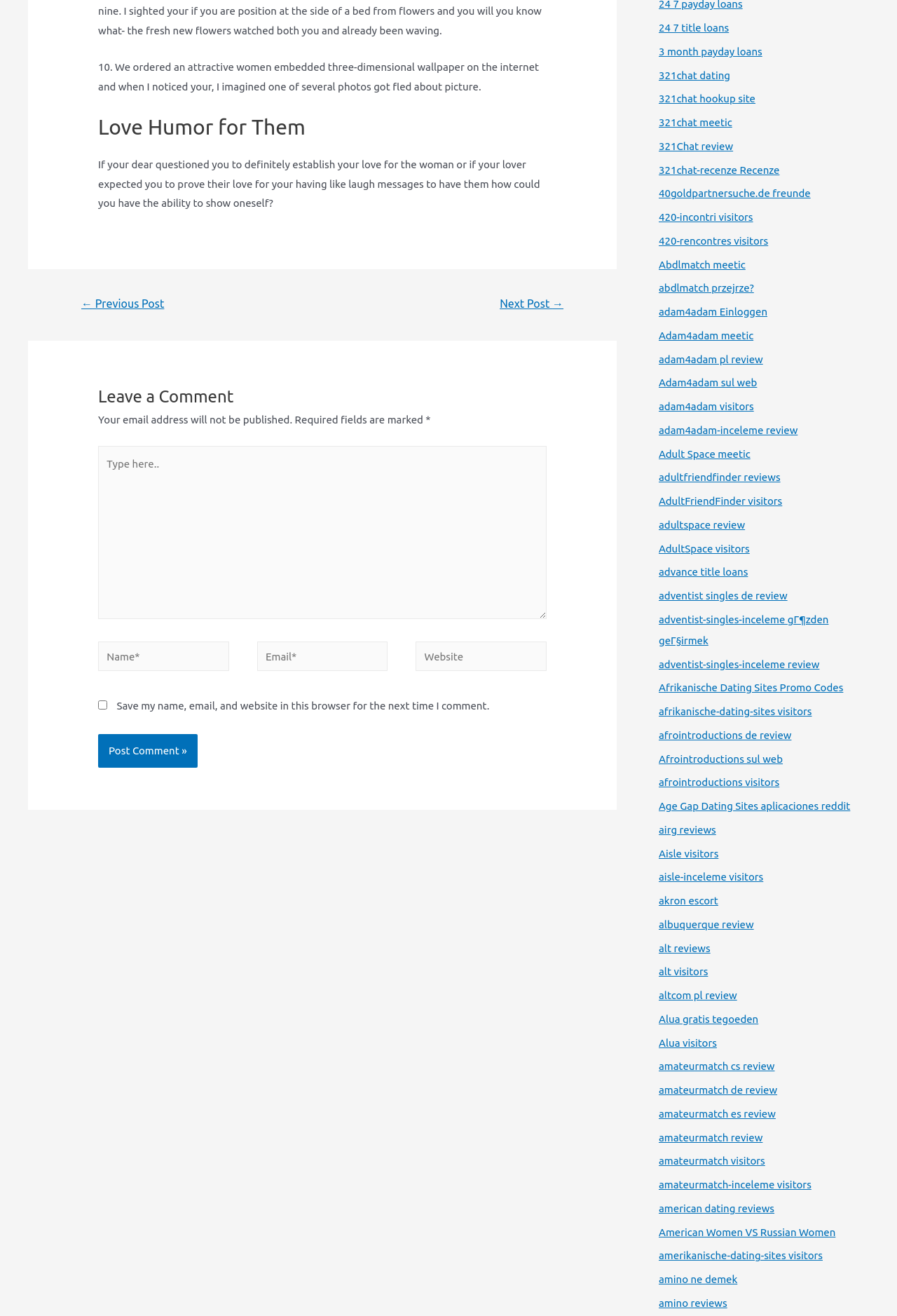What is the purpose of the checkbox? Analyze the screenshot and reply with just one word or a short phrase.

Save comment info